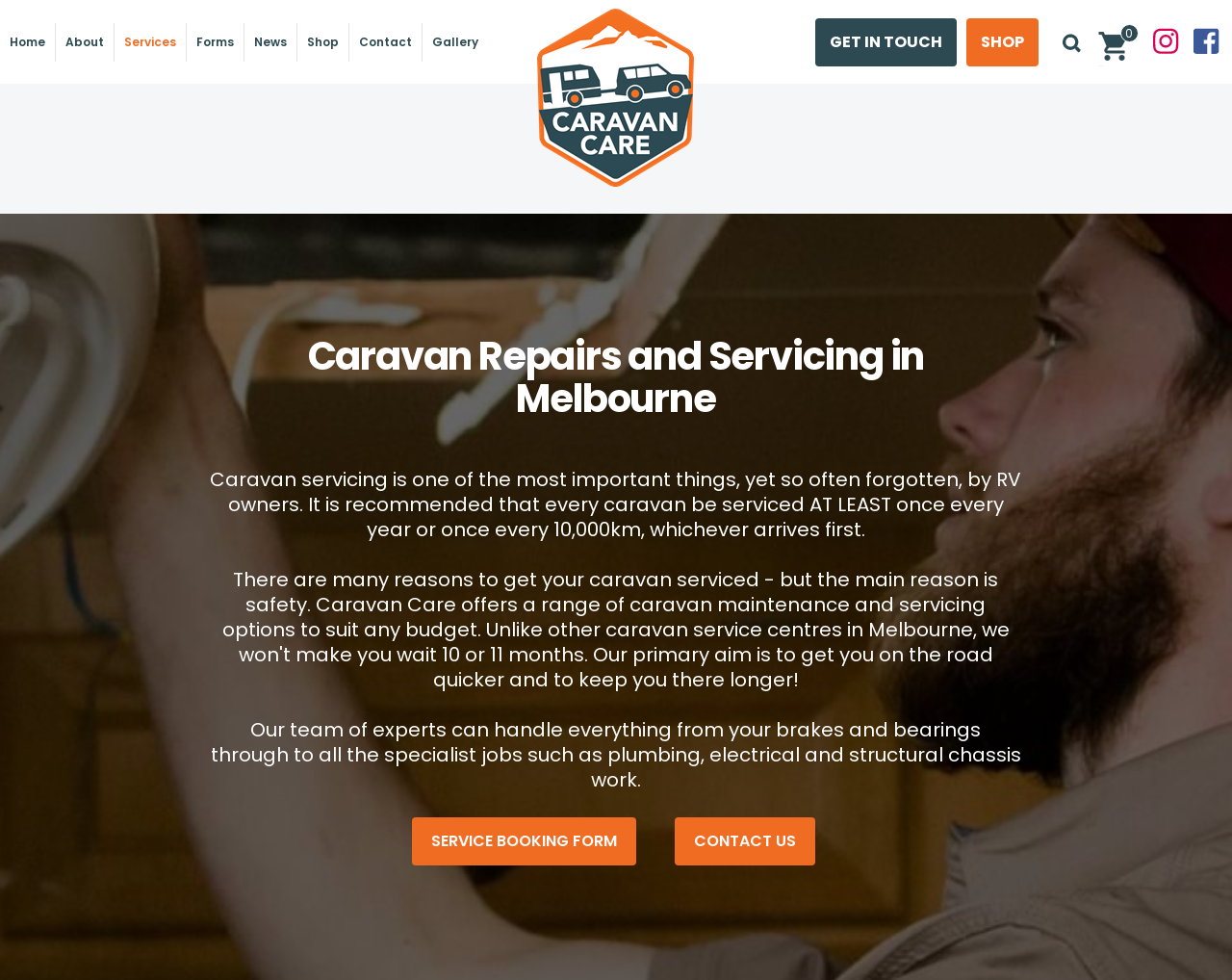Utilize the details in the image to thoroughly answer the following question: How many social media links are at the bottom of the page?

I looked at the bottom of the page and found two social media links, which are 'INSTAGRAM' and 'FACEBOOK', so there are 2 social media links.